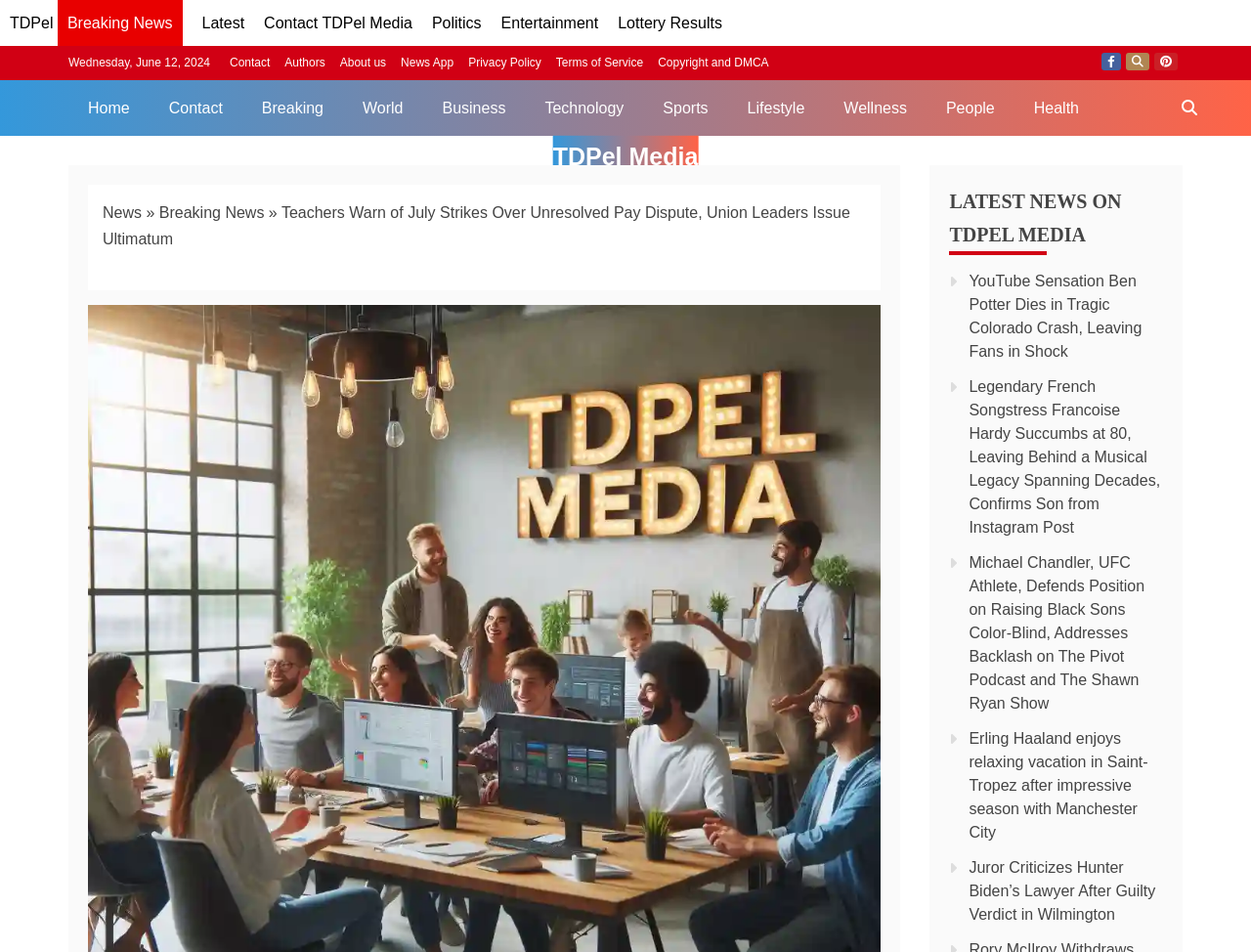Please identify the bounding box coordinates of the region to click in order to complete the given instruction: "Check out the 'YouTube Sensation Ben Potter Dies in Tragic Colorado Crash' article". The coordinates should be four float numbers between 0 and 1, i.e., [left, top, right, bottom].

[0.775, 0.286, 0.913, 0.378]